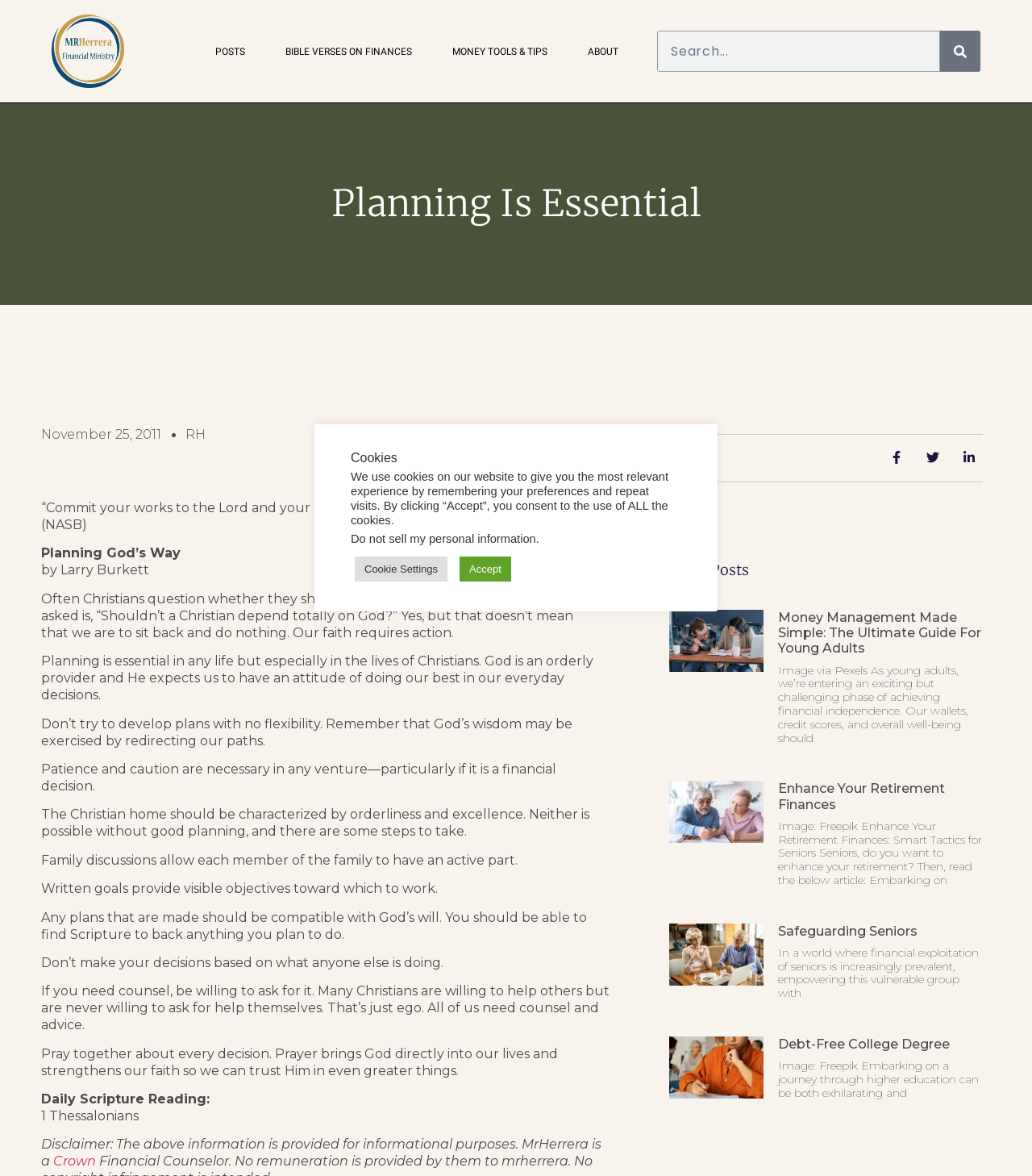Identify the bounding box for the given UI element using the description provided. Coordinates should be in the format (top-left x, top-left y, bottom-right x, bottom-right y) and must be between 0 and 1. Here is the description: Debt-Free College Degree

[0.754, 0.881, 0.92, 0.894]